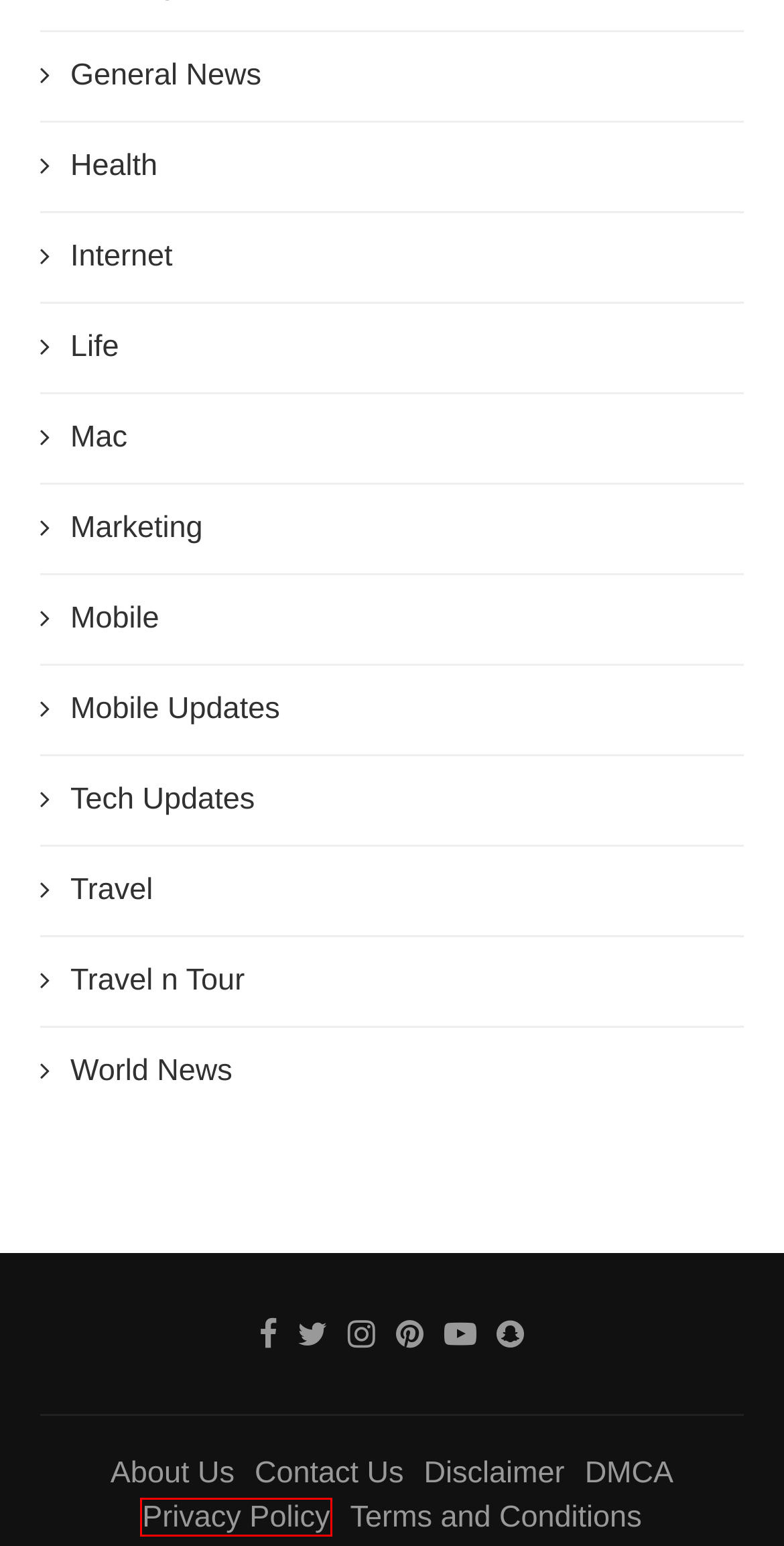Inspect the provided webpage screenshot, concentrating on the element within the red bounding box. Select the description that best represents the new webpage after you click the highlighted element. Here are the candidates:
A. Privacy Policy » News Lia
B. Mac Archives » News Lia
C. Travel Archives » News Lia
D. Gadgets Archives » News Lia
E. Disclaimer » News Lia
F. World News Archives » News Lia
G. Mobile Archives » News Lia
H. Terms and Conditions » News Lia

A